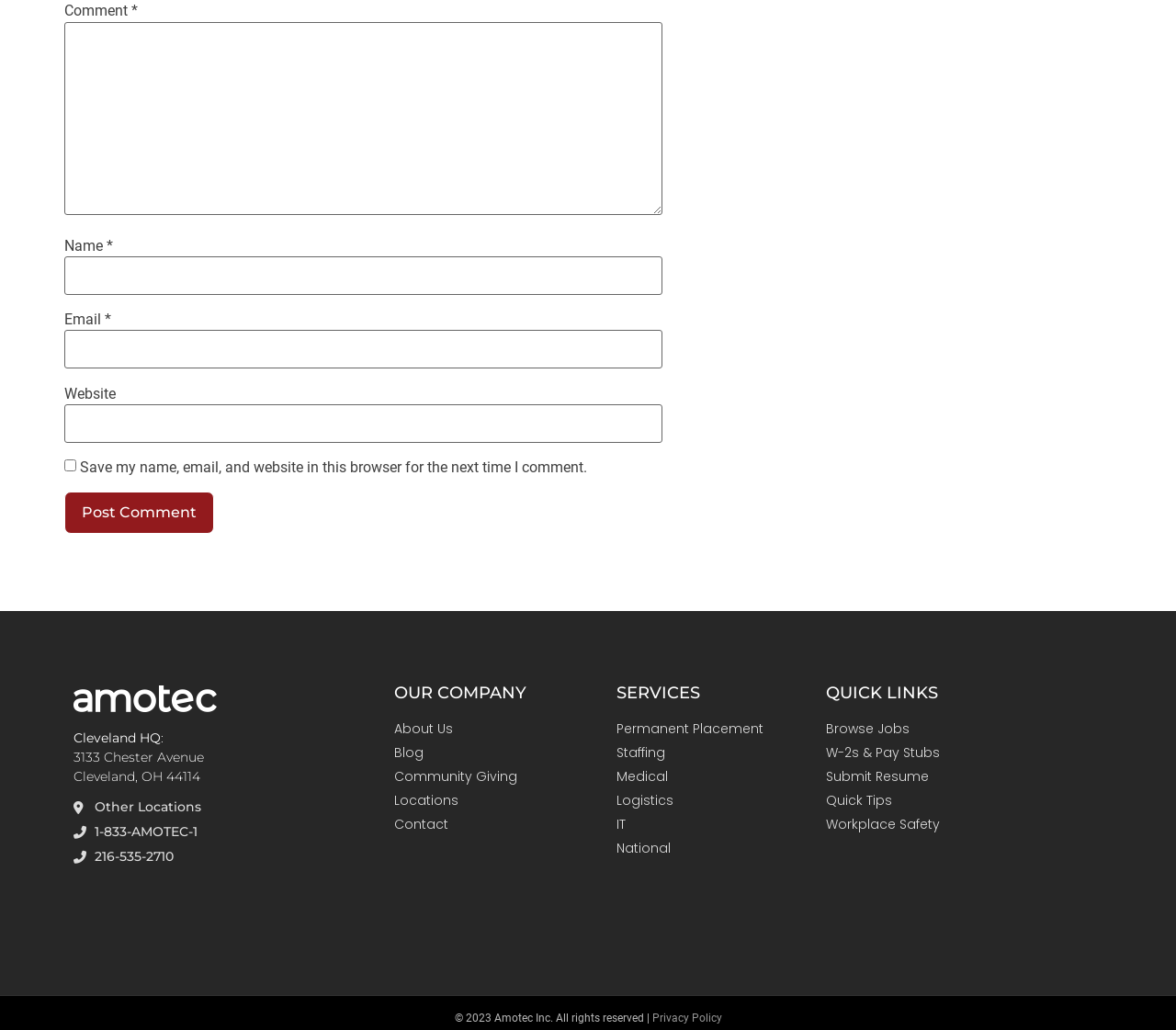Please find the bounding box coordinates of the element that must be clicked to perform the given instruction: "Click the Post Comment button". The coordinates should be four float numbers from 0 to 1, i.e., [left, top, right, bottom].

[0.055, 0.477, 0.182, 0.518]